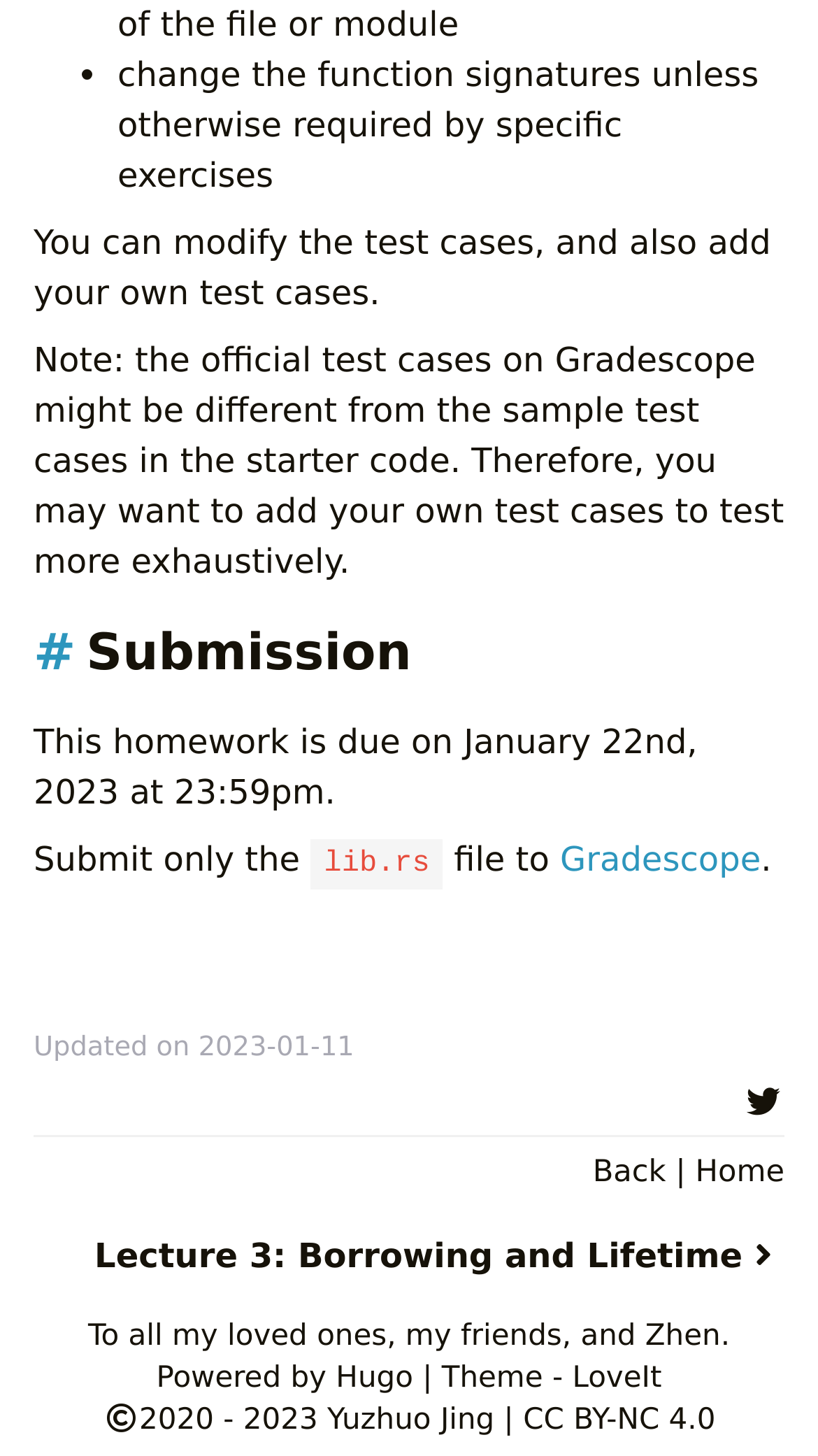Kindly determine the bounding box coordinates of the area that needs to be clicked to fulfill this instruction: "Click the 'Hugo' link".

[0.411, 0.935, 0.505, 0.958]